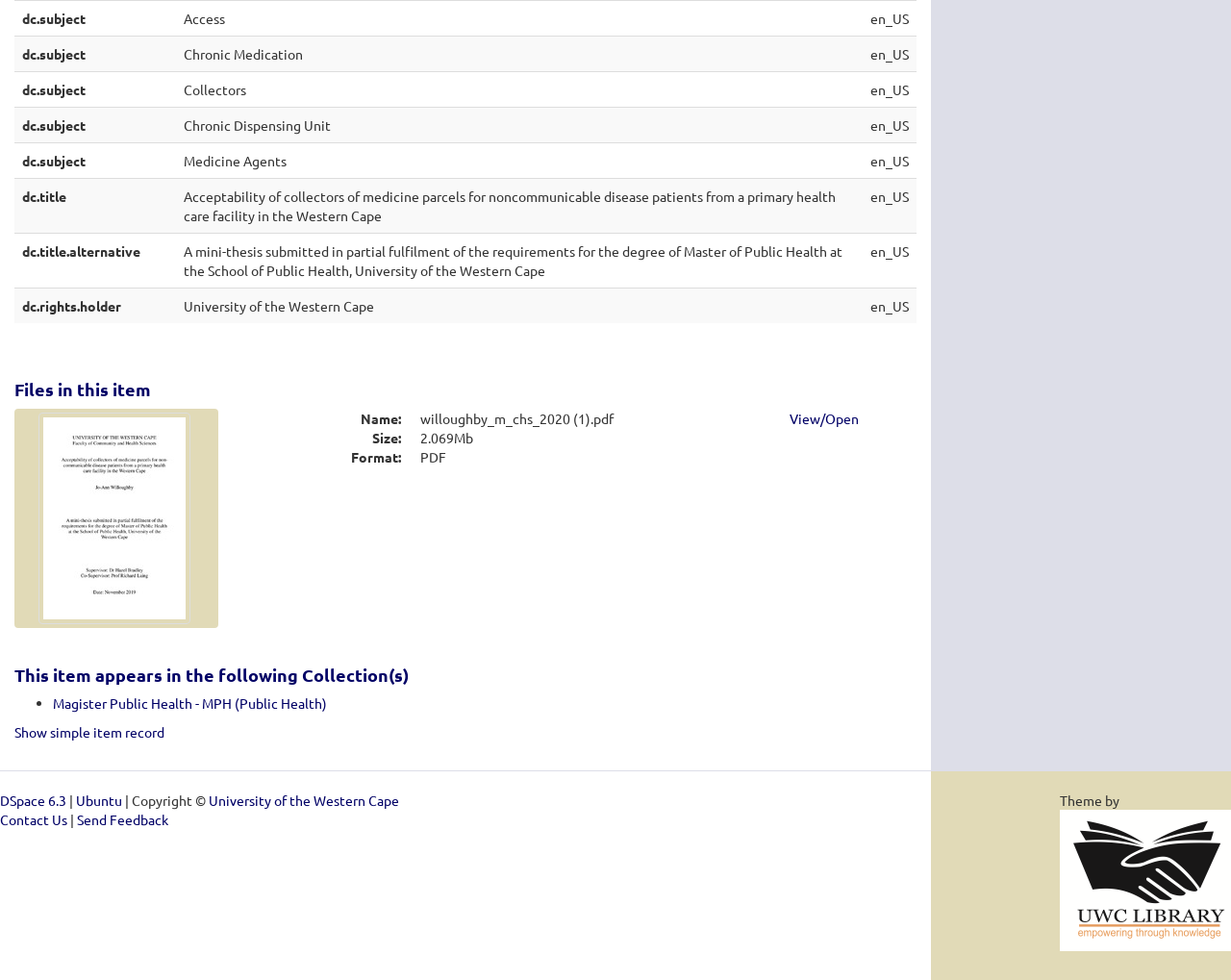Please locate the bounding box coordinates of the region I need to click to follow this instruction: "View the file".

[0.642, 0.418, 0.698, 0.435]